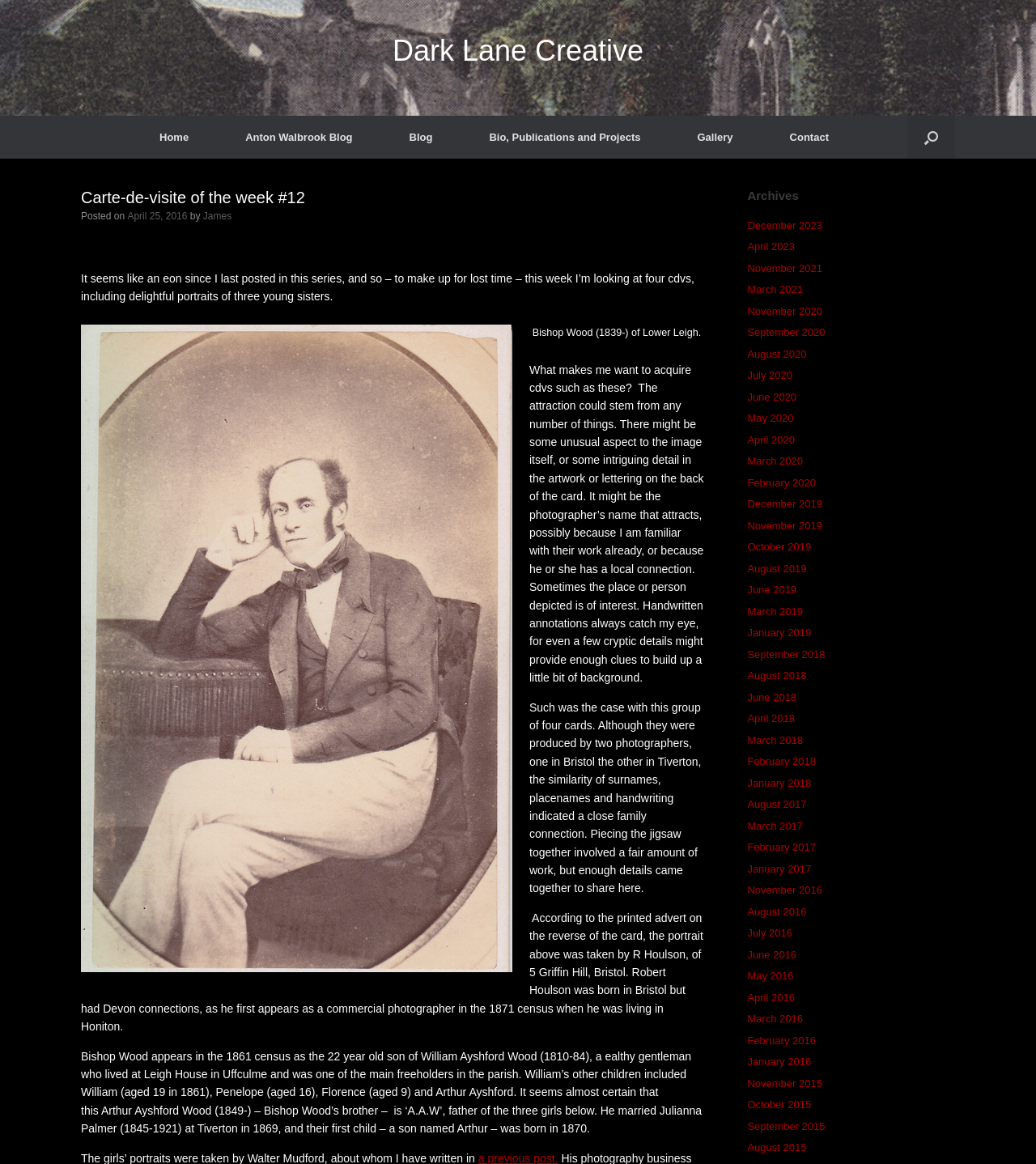Can you specify the bounding box coordinates for the region that should be clicked to fulfill this instruction: "Click on the 'Home' link".

[0.127, 0.1, 0.209, 0.136]